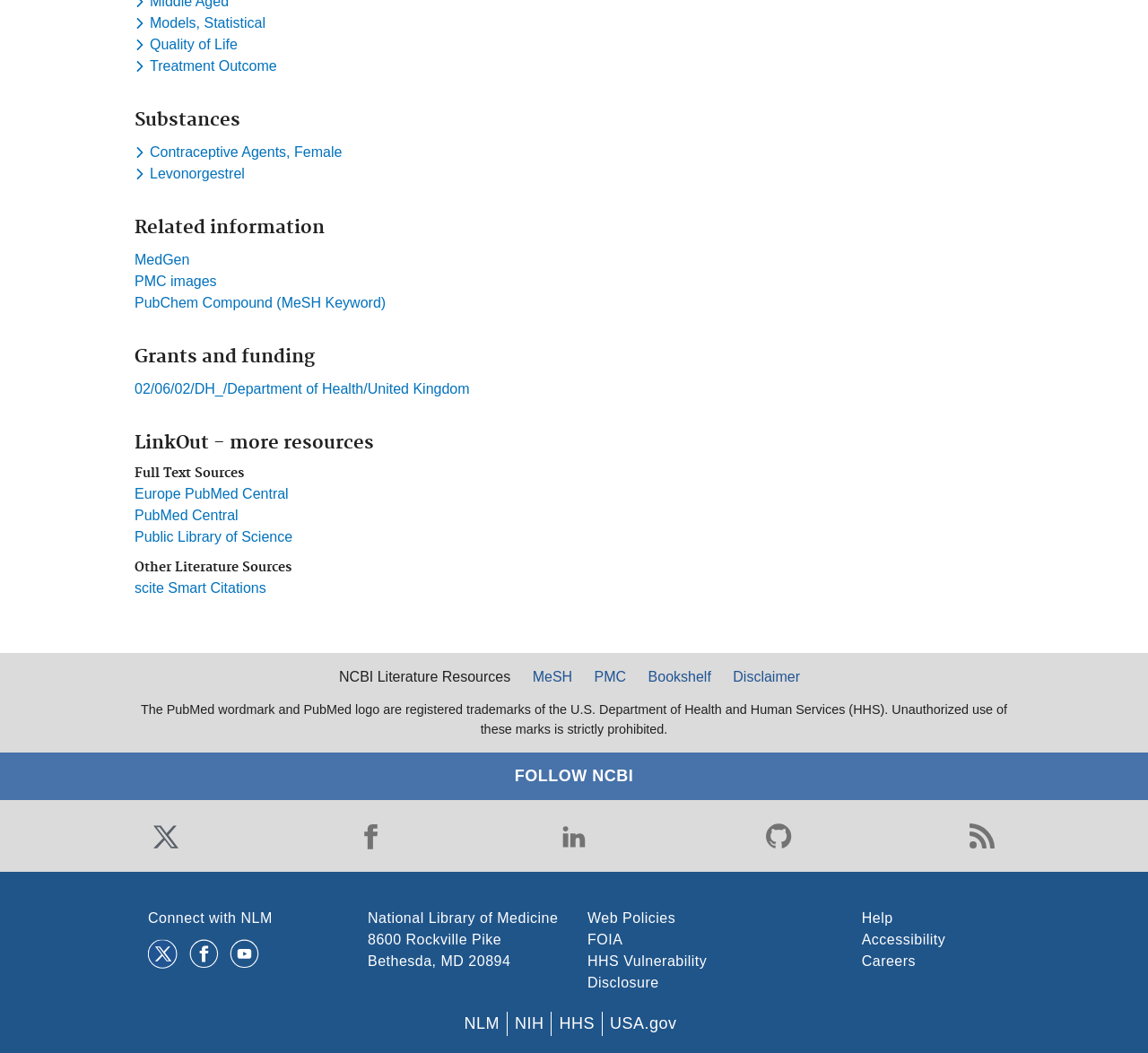Extract the bounding box coordinates for the HTML element that matches this description: "Help". The coordinates should be four float numbers between 0 and 1, i.e., [left, top, right, bottom].

[0.751, 0.865, 0.778, 0.879]